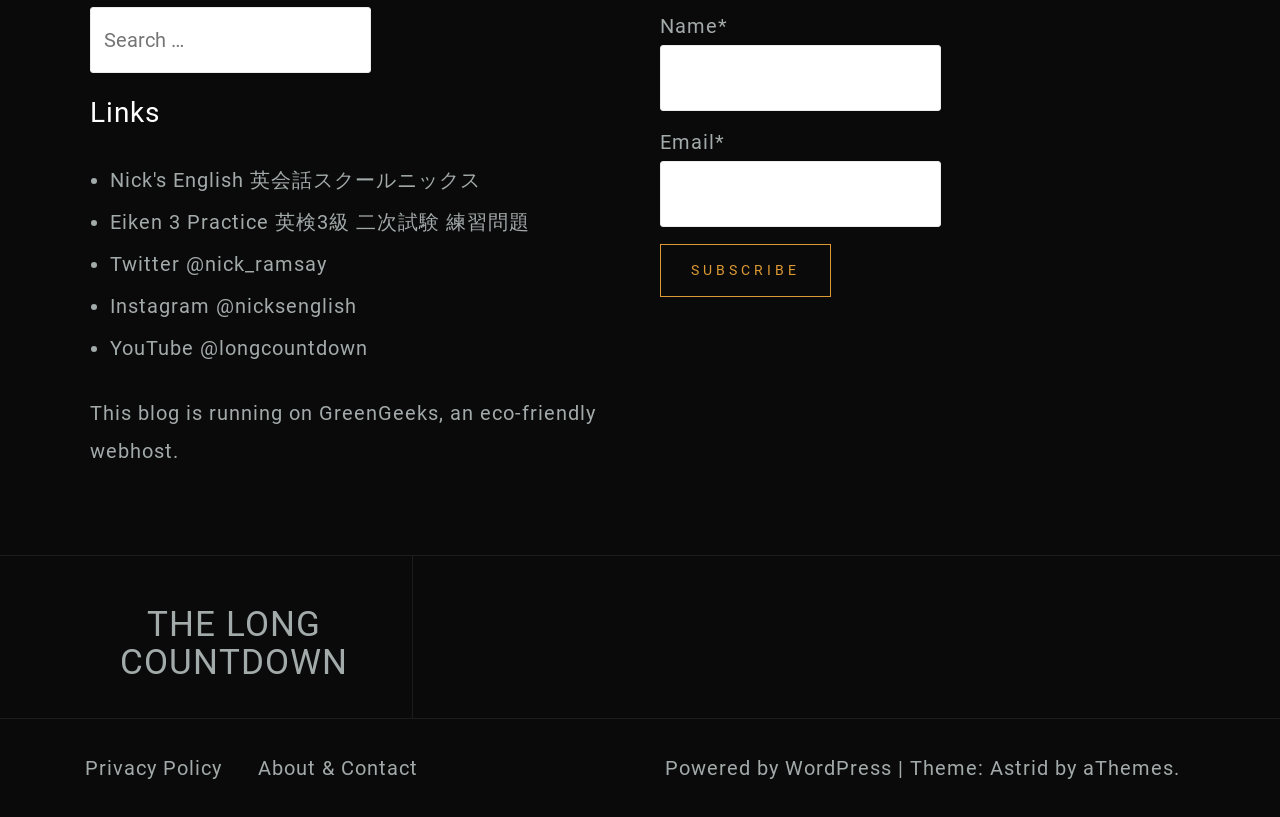What social media platforms are linked?
Refer to the screenshot and respond with a concise word or phrase.

Twitter, Instagram, YouTube